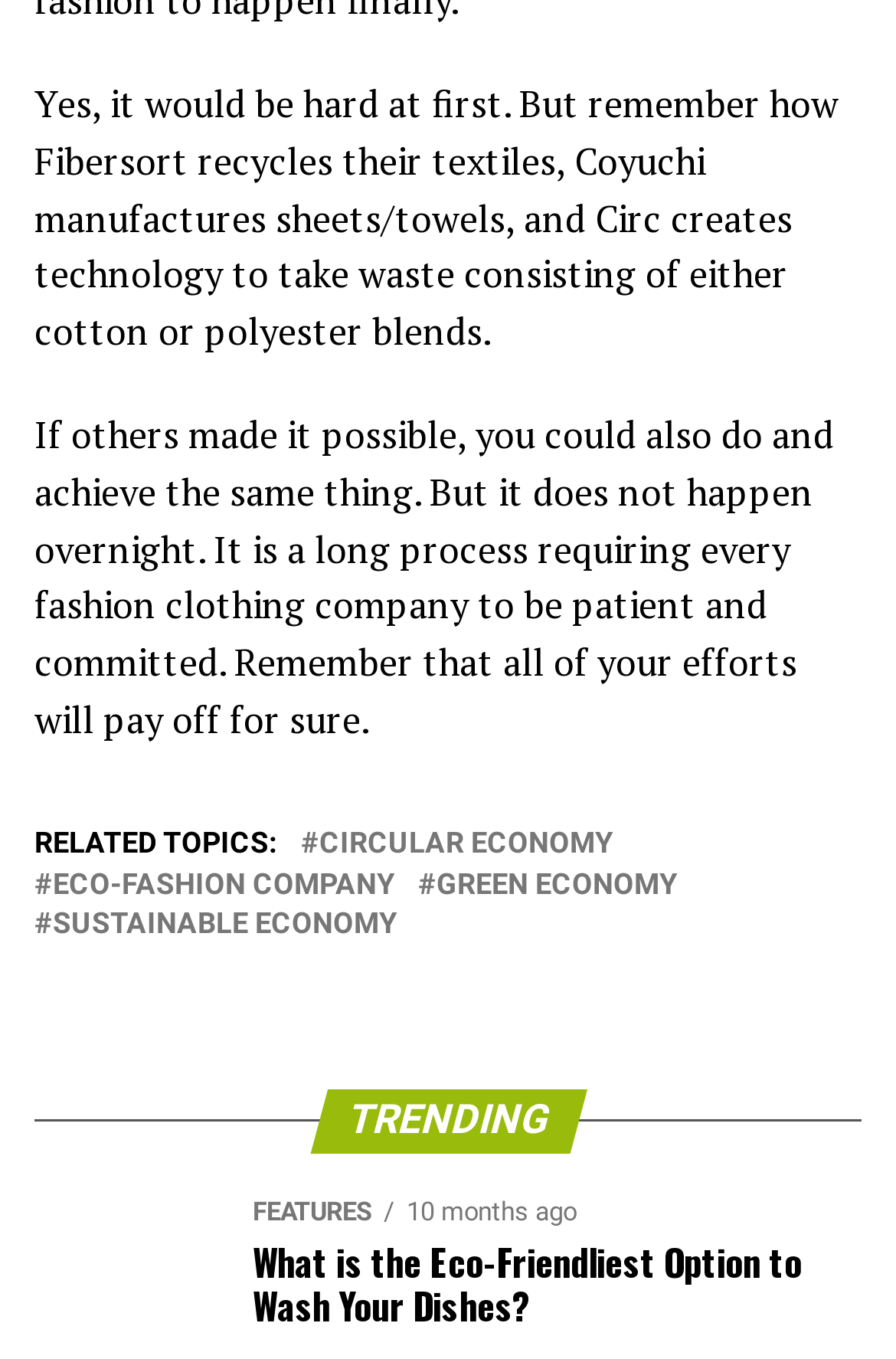What is the tone of the text? Based on the image, give a response in one word or a short phrase.

Encouraging